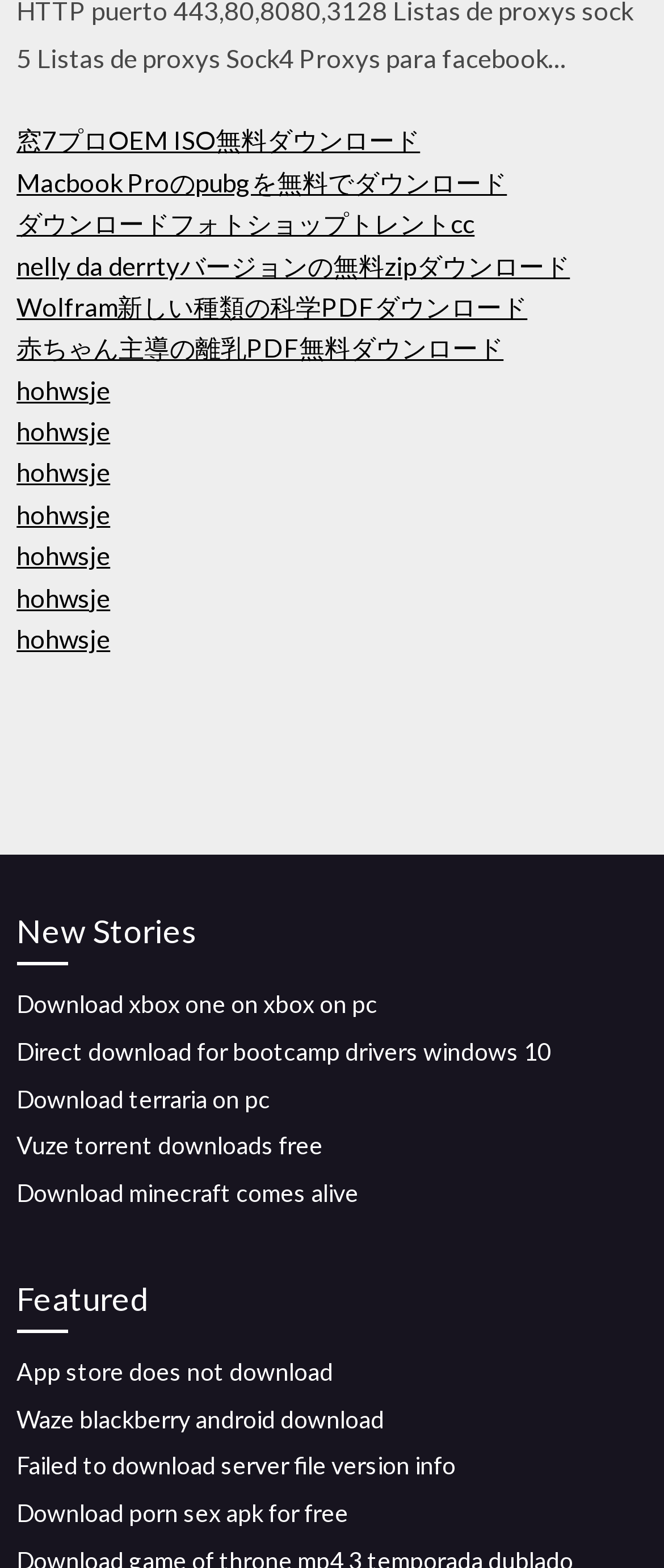Please provide the bounding box coordinate of the region that matches the element description: Vuze torrent downloads free. Coordinates should be in the format (top-left x, top-left y, bottom-right x, bottom-right y) and all values should be between 0 and 1.

[0.025, 0.721, 0.487, 0.74]